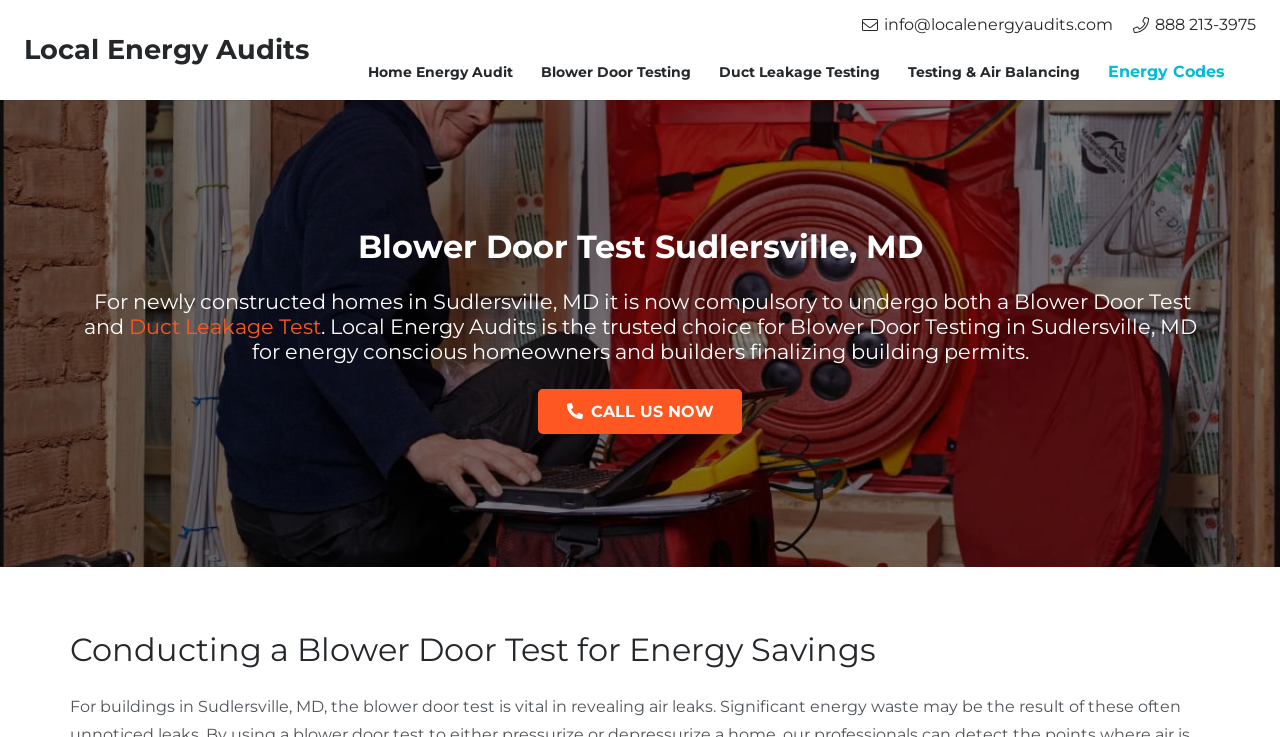Please locate the bounding box coordinates of the element that should be clicked to achieve the given instruction: "Get a quote now".

[0.42, 0.528, 0.58, 0.589]